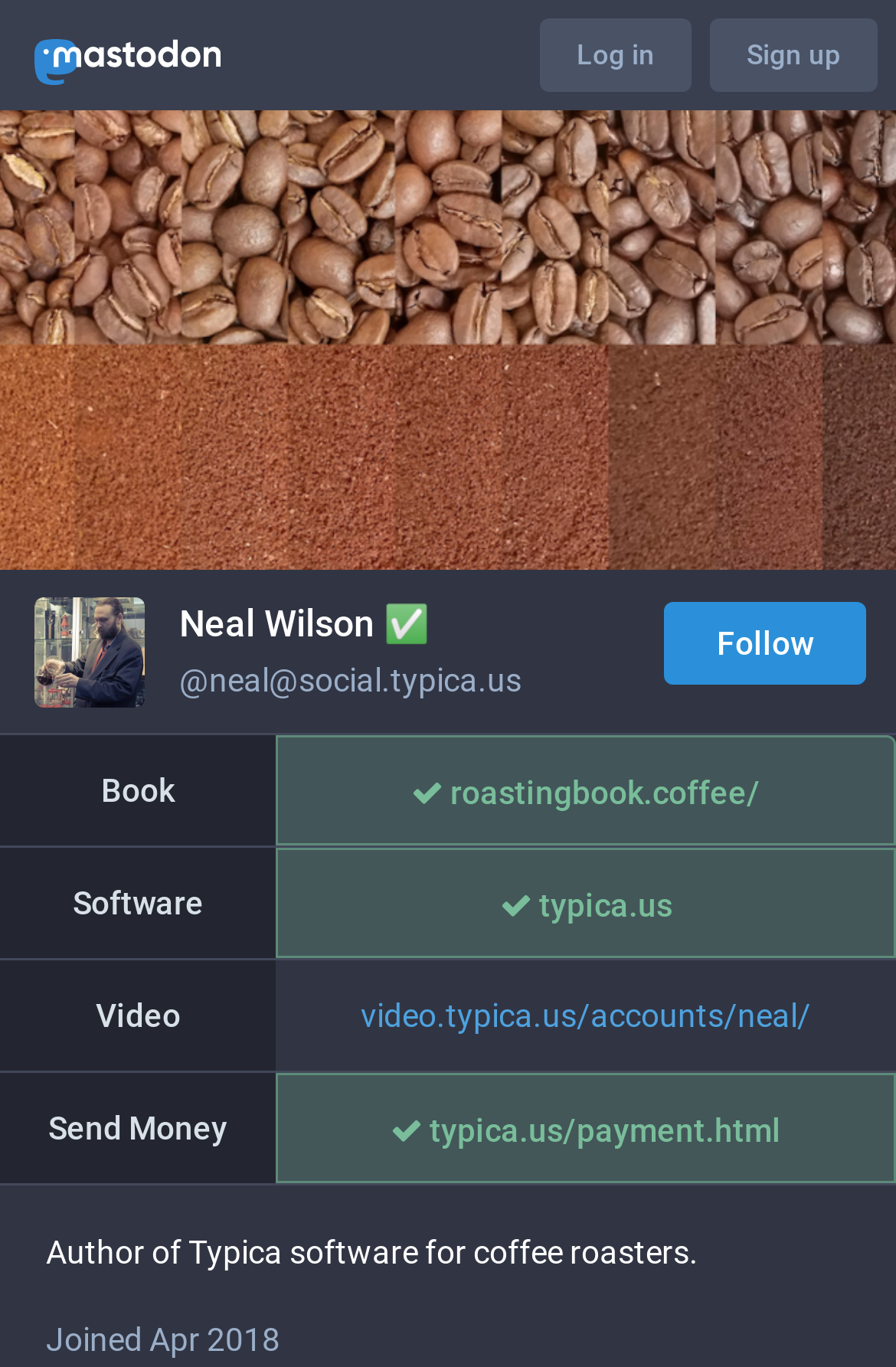Find the bounding box coordinates of the element to click in order to complete the given instruction: "Follow Neal Wilson."

[0.741, 0.44, 0.967, 0.501]